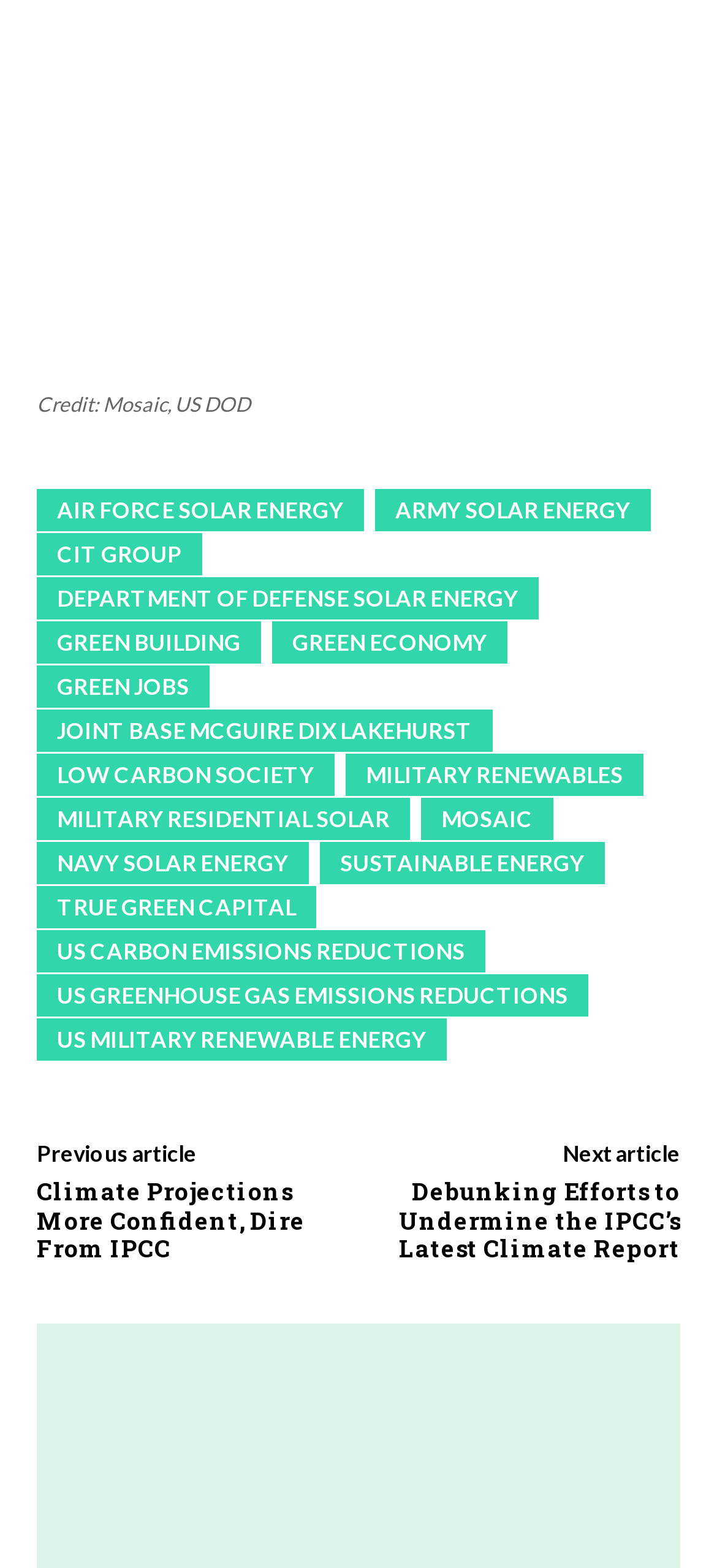Please identify the bounding box coordinates of the region to click in order to complete the given instruction: "Click on the Next article button". The coordinates should be four float numbers between 0 and 1, i.e., [left, top, right, bottom].

[0.785, 0.727, 0.949, 0.744]